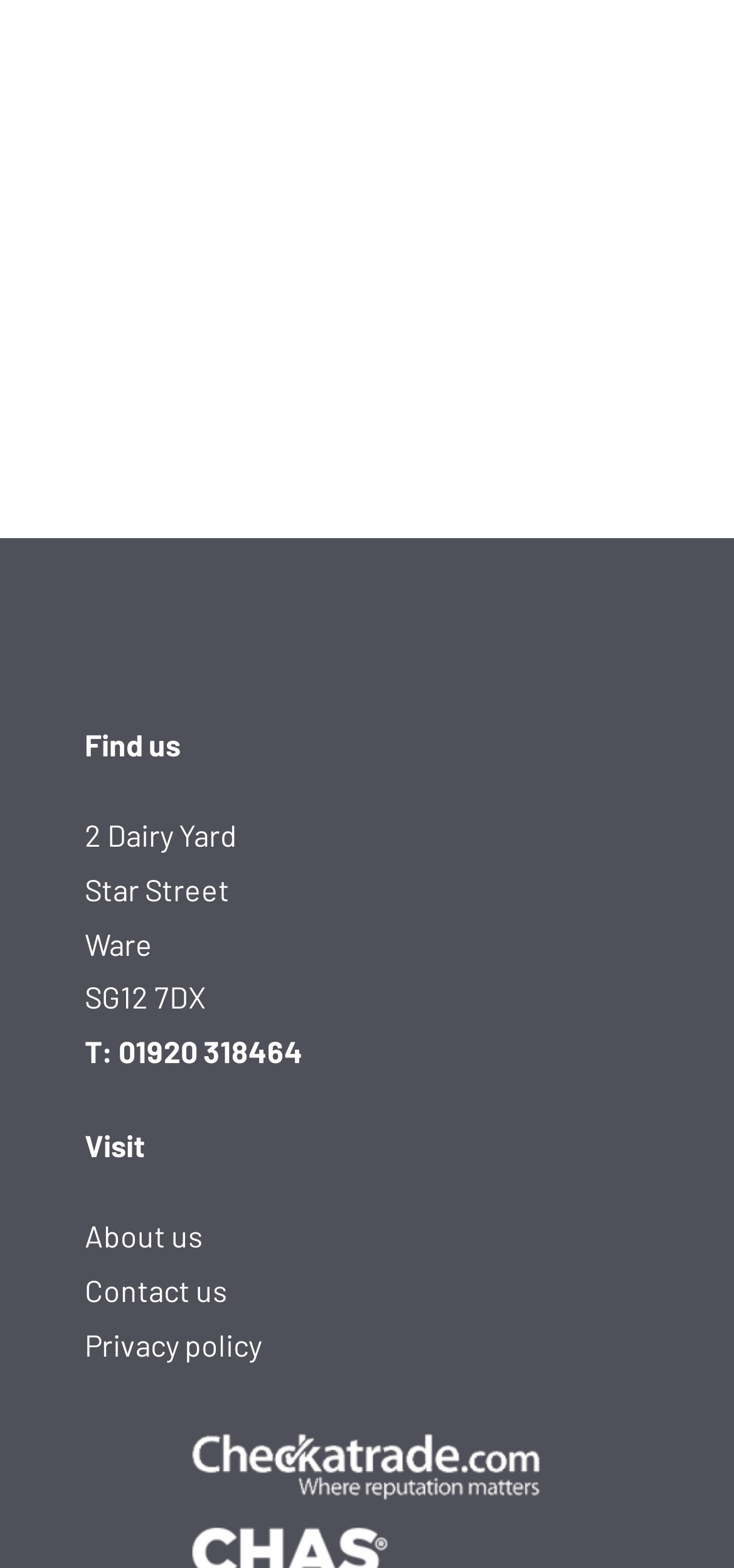Give the bounding box coordinates for this UI element: "About us". The coordinates should be four float numbers between 0 and 1, arranged as [left, top, right, bottom].

[0.115, 0.776, 0.277, 0.799]